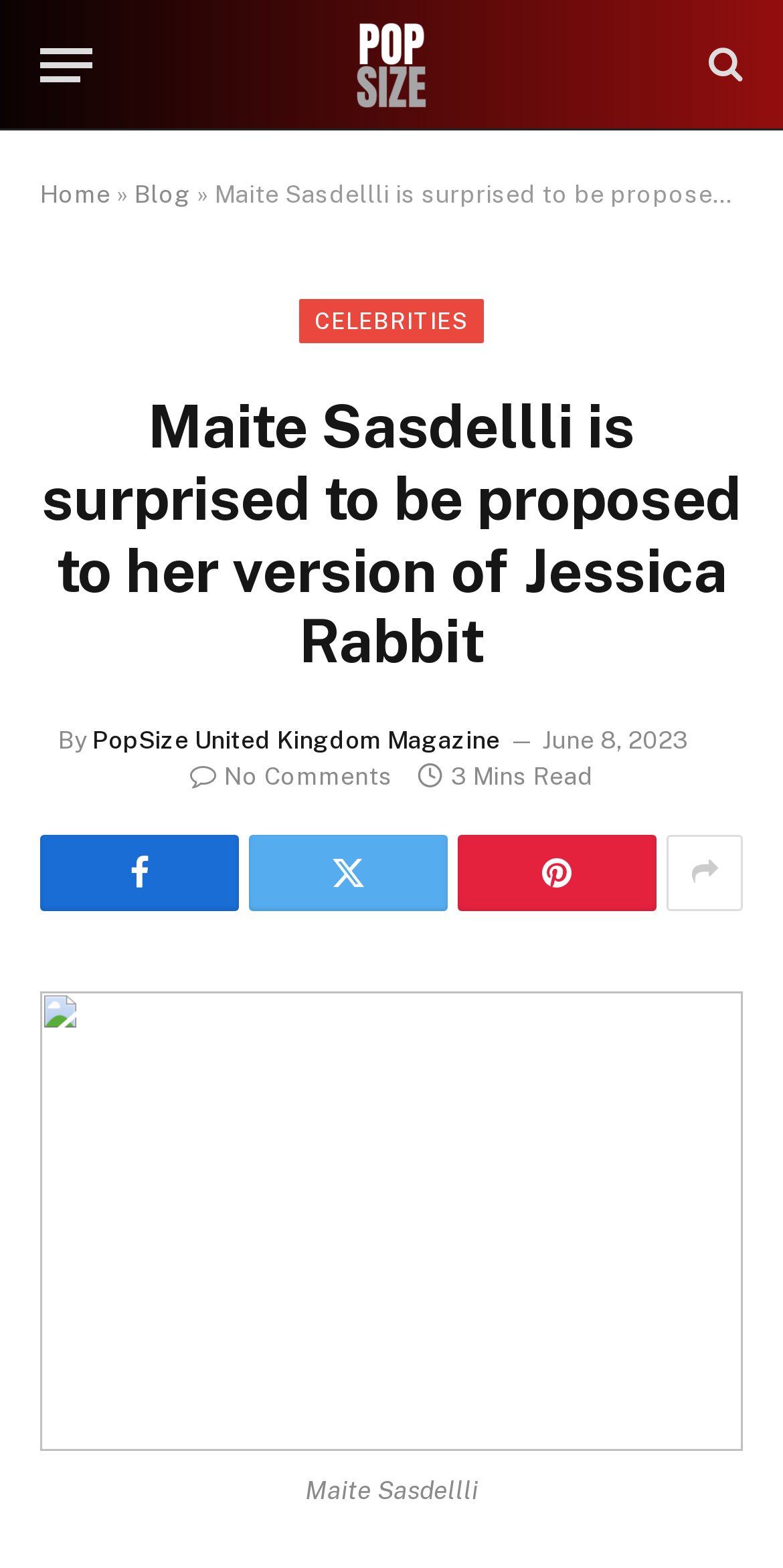What is the name of the person in the article?
From the details in the image, provide a complete and detailed answer to the question.

I found the answer by looking at the heading element with the text 'Maite Sasdellli is surprised to be proposed to her version of Jessica Rabbit'.